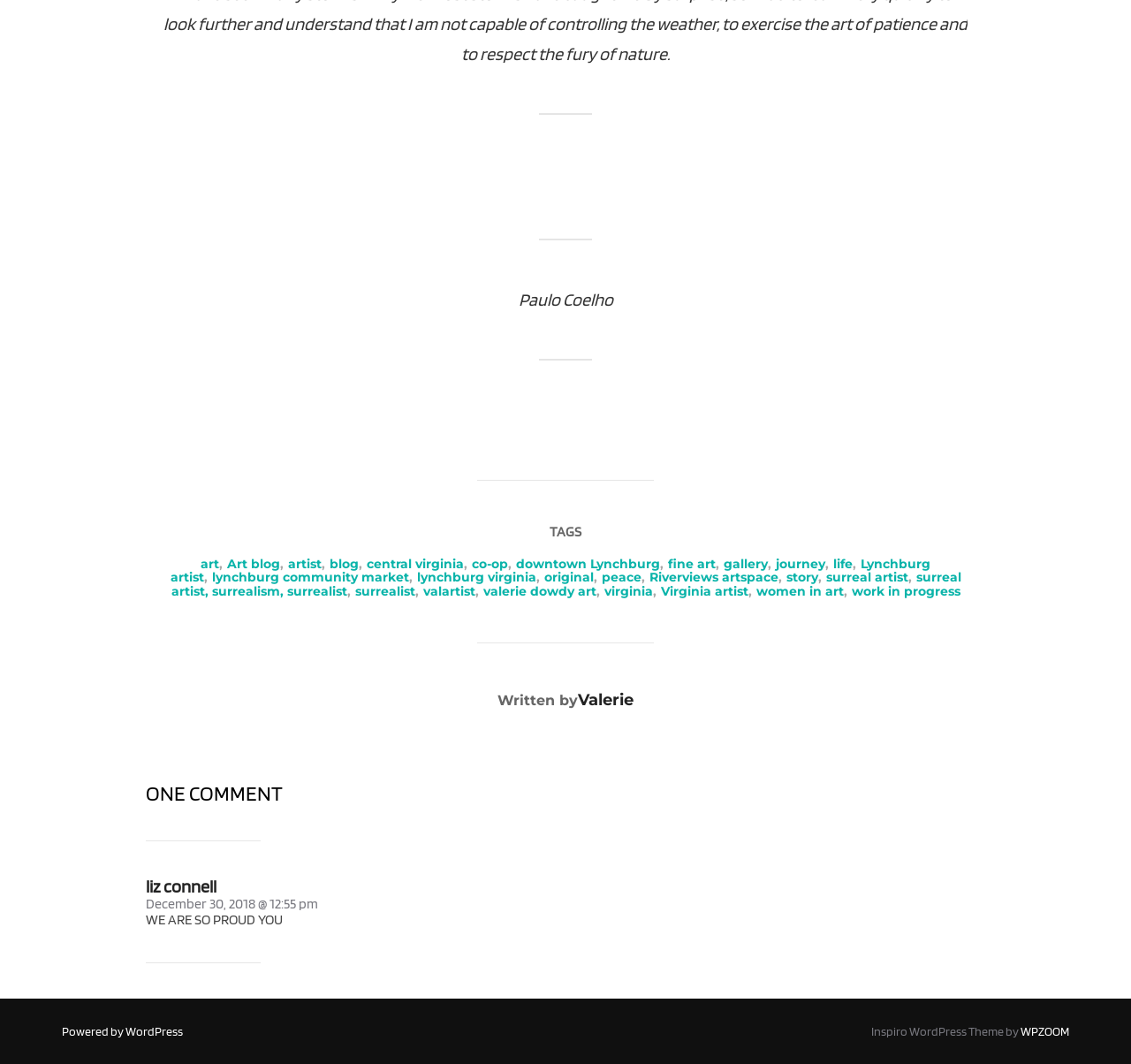What are the tags related to the post? Please answer the question using a single word or phrase based on the image.

art, Art blog, artist, etc.